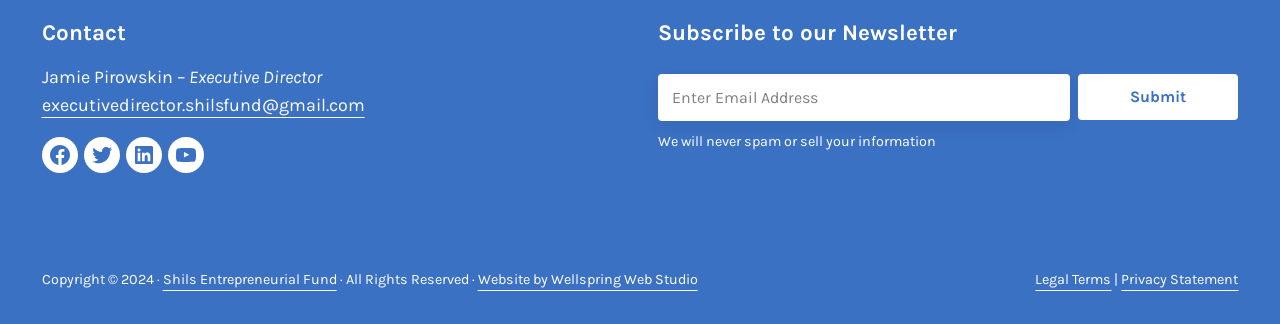Locate the bounding box coordinates of the area where you should click to accomplish the instruction: "Submit the form".

[0.842, 0.227, 0.967, 0.37]